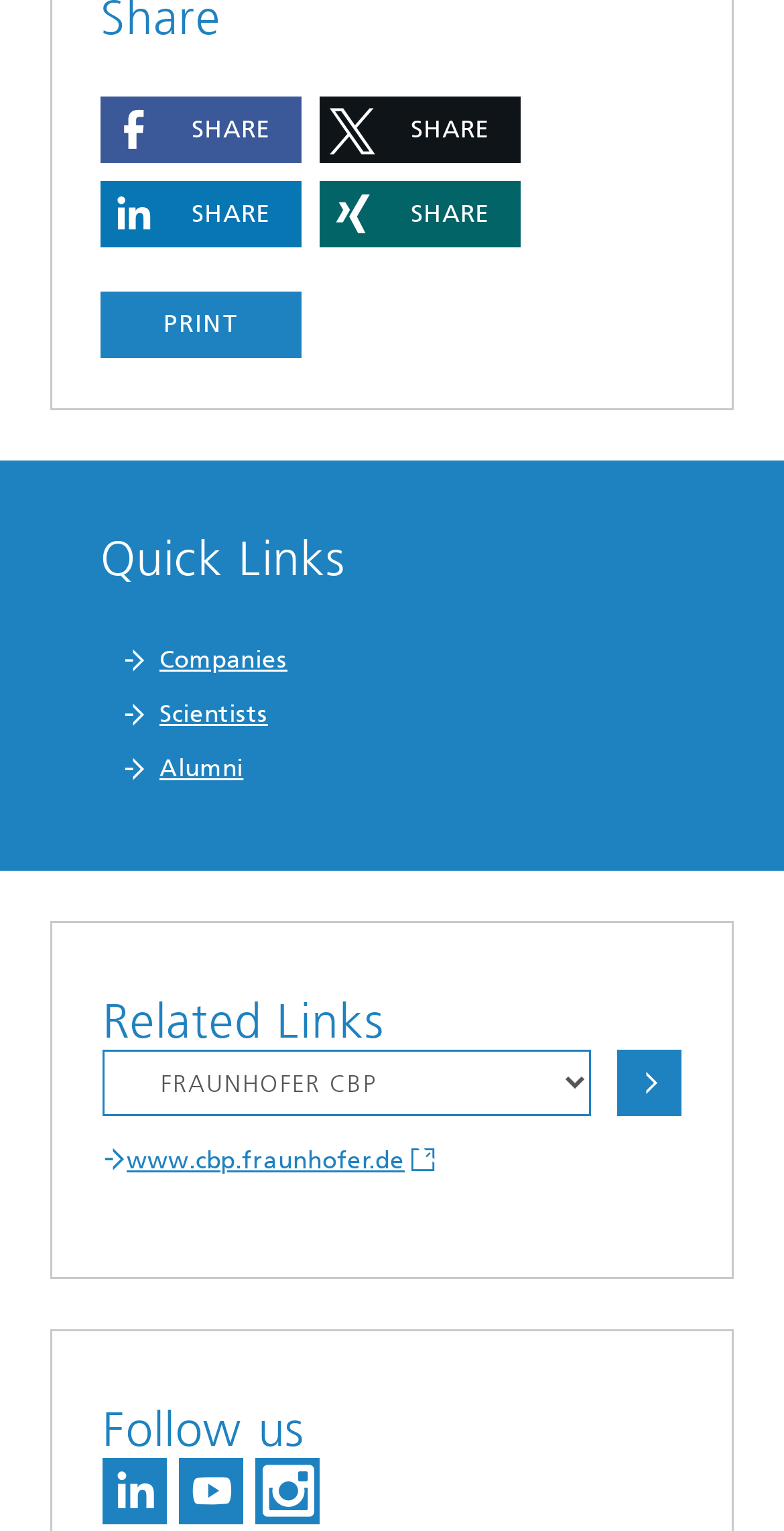Please give the bounding box coordinates of the area that should be clicked to fulfill the following instruction: "Share on Facebook". The coordinates should be in the format of four float numbers from 0 to 1, i.e., [left, top, right, bottom].

[0.128, 0.063, 0.385, 0.106]